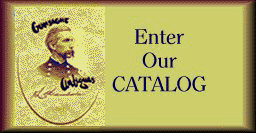Provide a brief response to the question below using a single word or phrase: 
What is the purpose of the button?

To enter the catalog